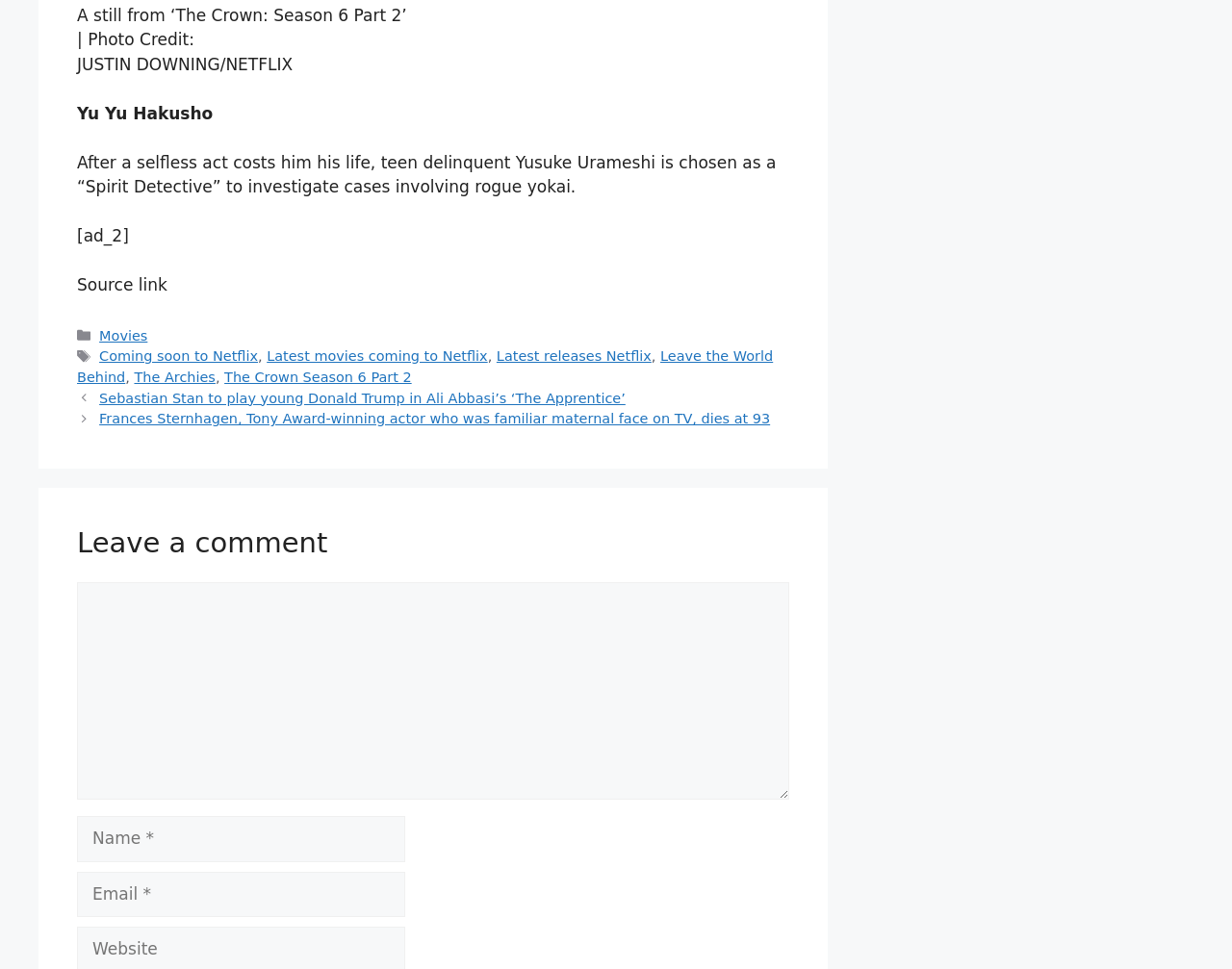What is the role of Yusuke Urameshi?
Using the visual information, answer the question in a single word or phrase.

Spirit Detective